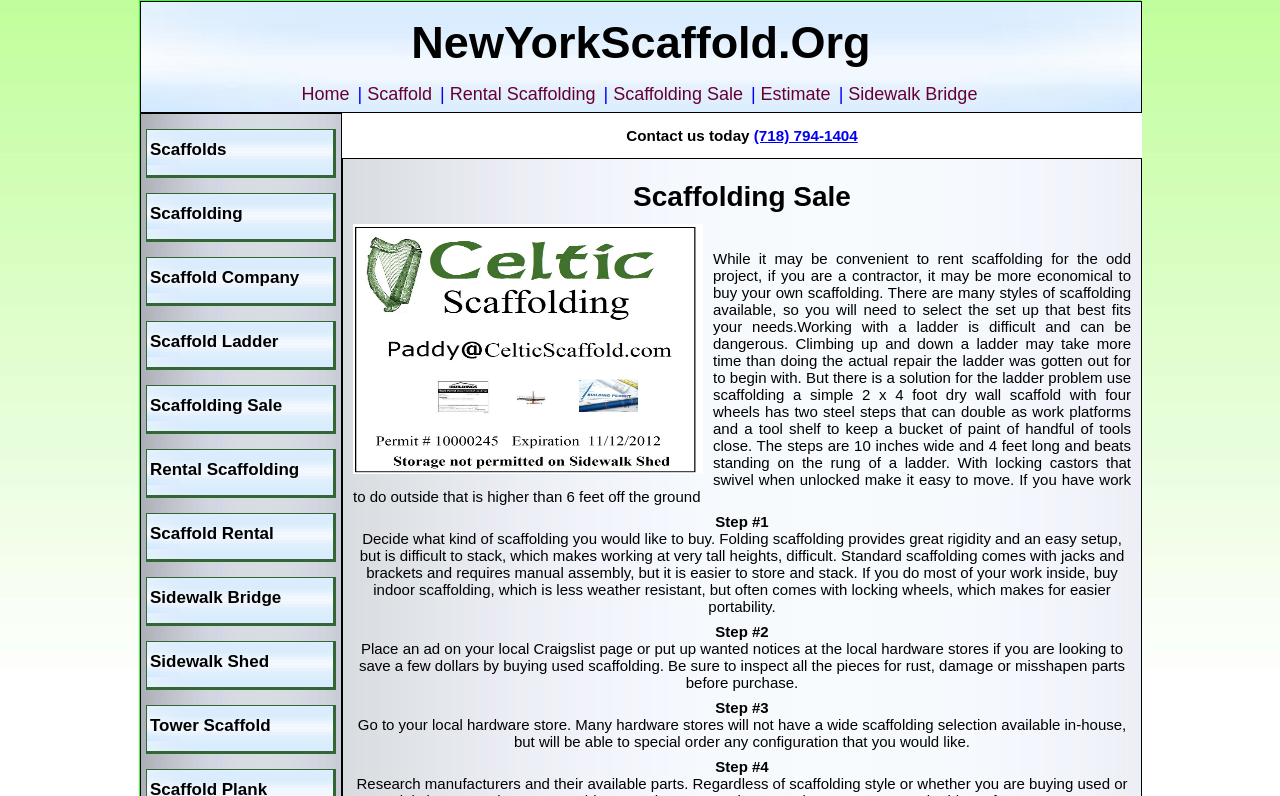Give the bounding box coordinates for this UI element: "Scaffolds". The coordinates should be four float numbers between 0 and 1, arranged as [left, top, right, bottom].

[0.117, 0.176, 0.177, 0.2]